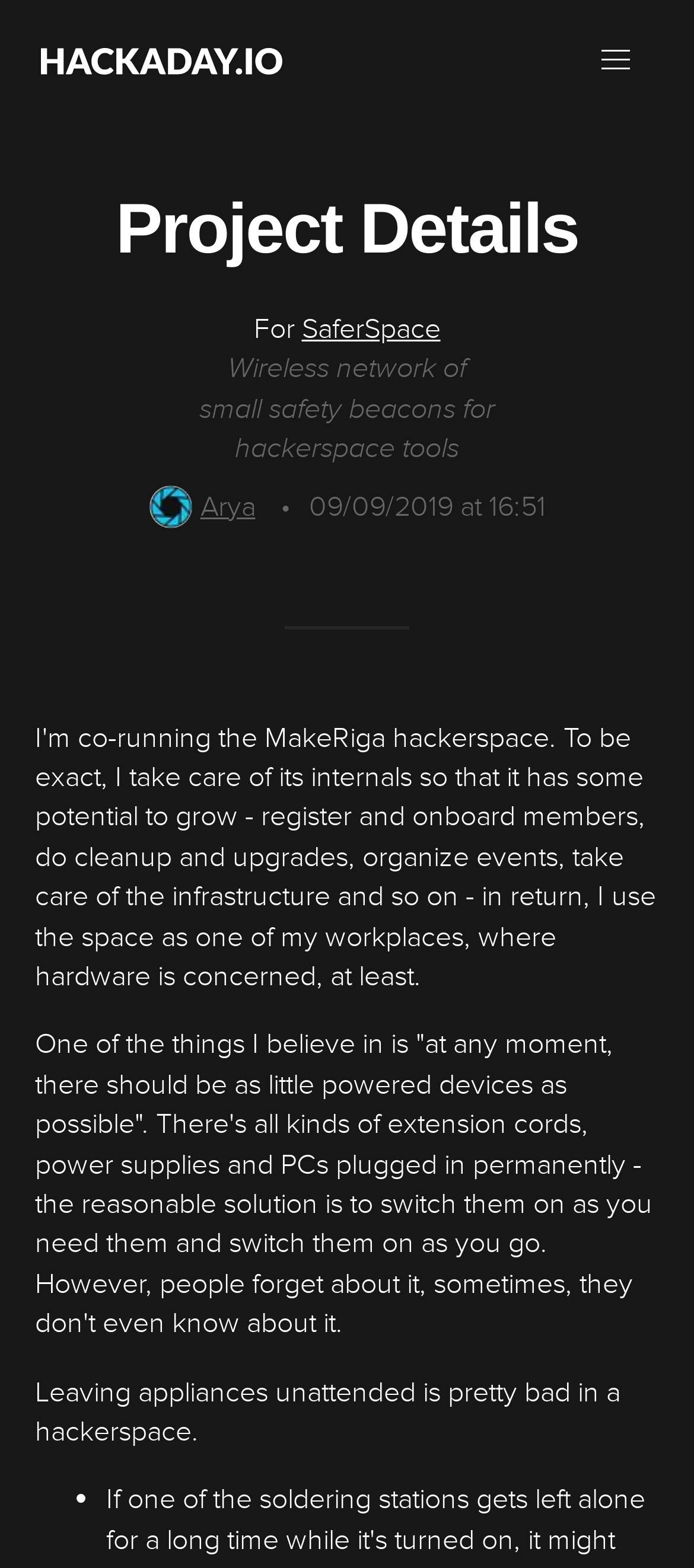Can you give a comprehensive explanation to the question given the content of the image?
What is the name of the project?

The name of the project can be found in the link element with the text 'SaferSpace' which is located below the main navigation bar.